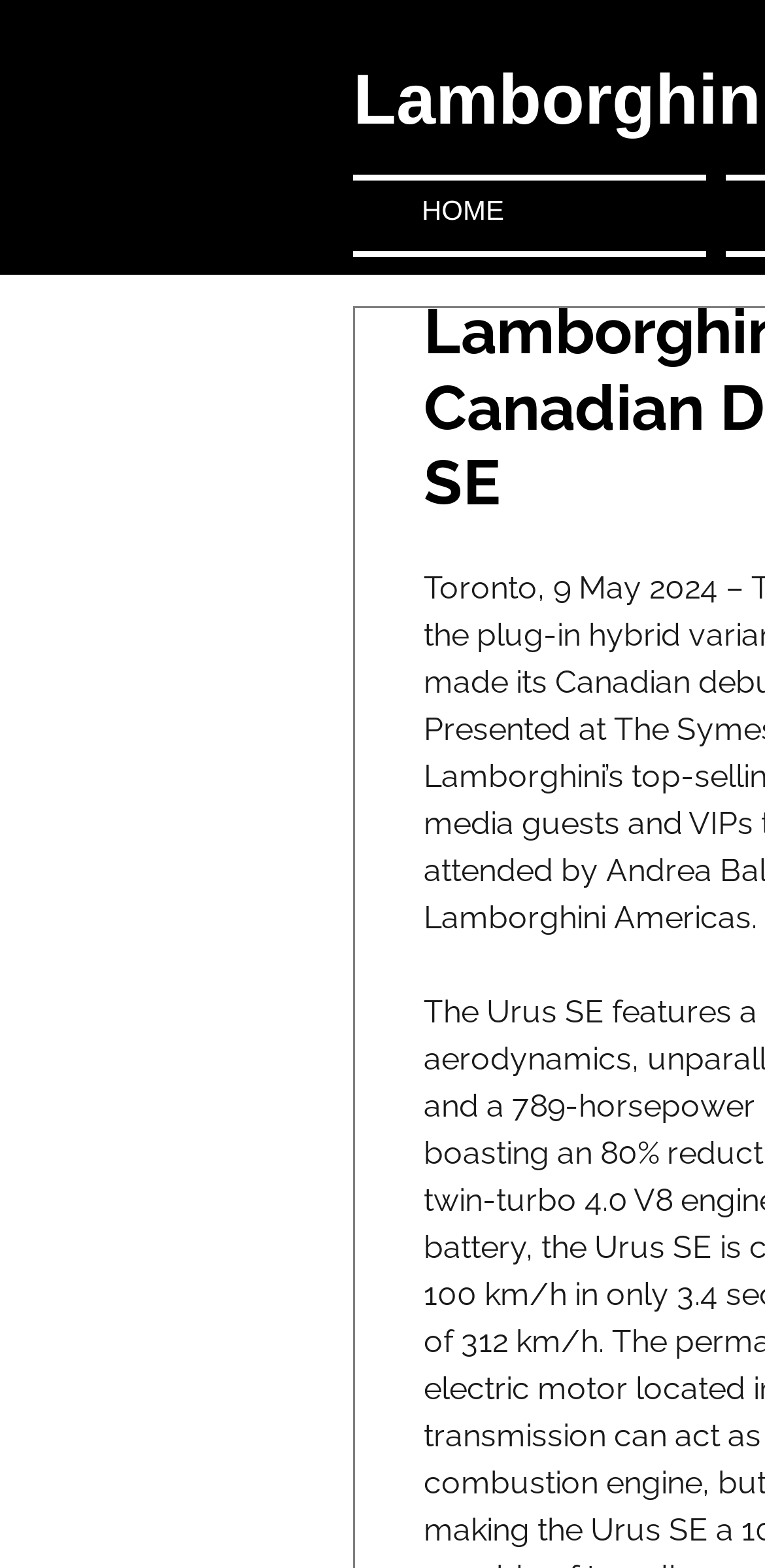Determine the main heading text of the webpage.

Lamborghini Club of Canada